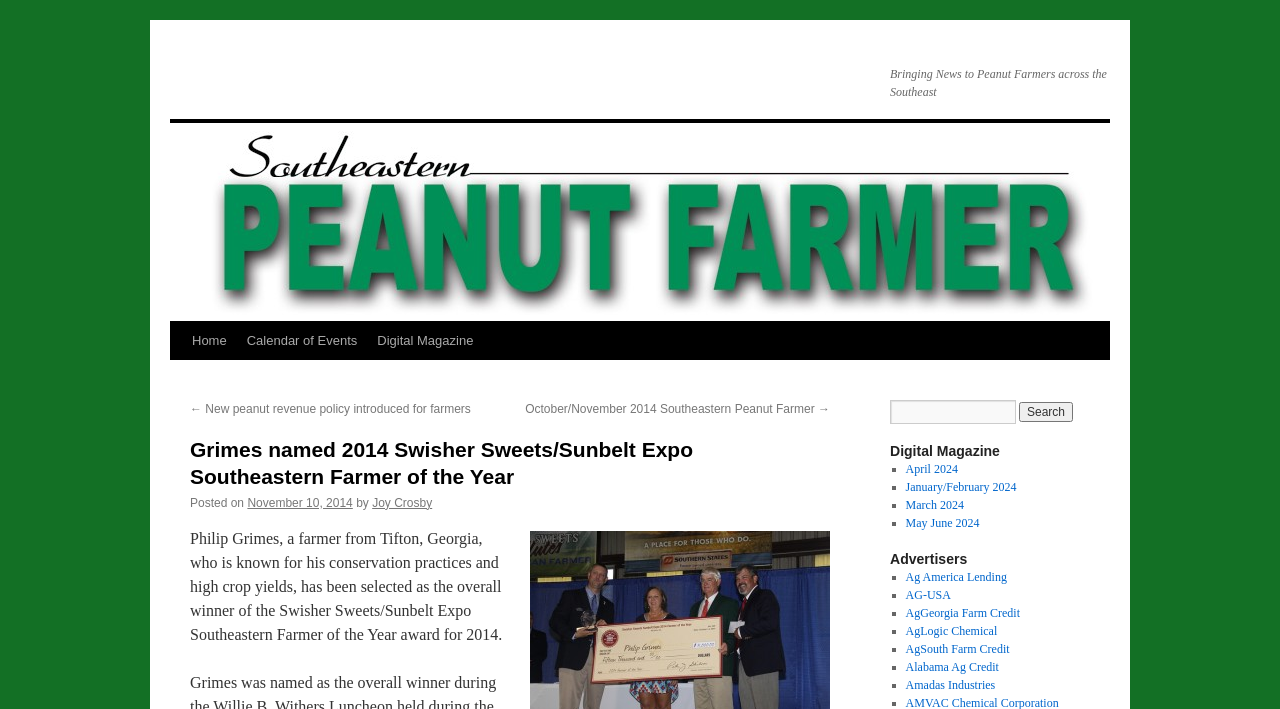Determine the bounding box coordinates of the clickable region to execute the instruction: "Search for something". The coordinates should be four float numbers between 0 and 1, denoted as [left, top, right, bottom].

[0.695, 0.564, 0.852, 0.598]